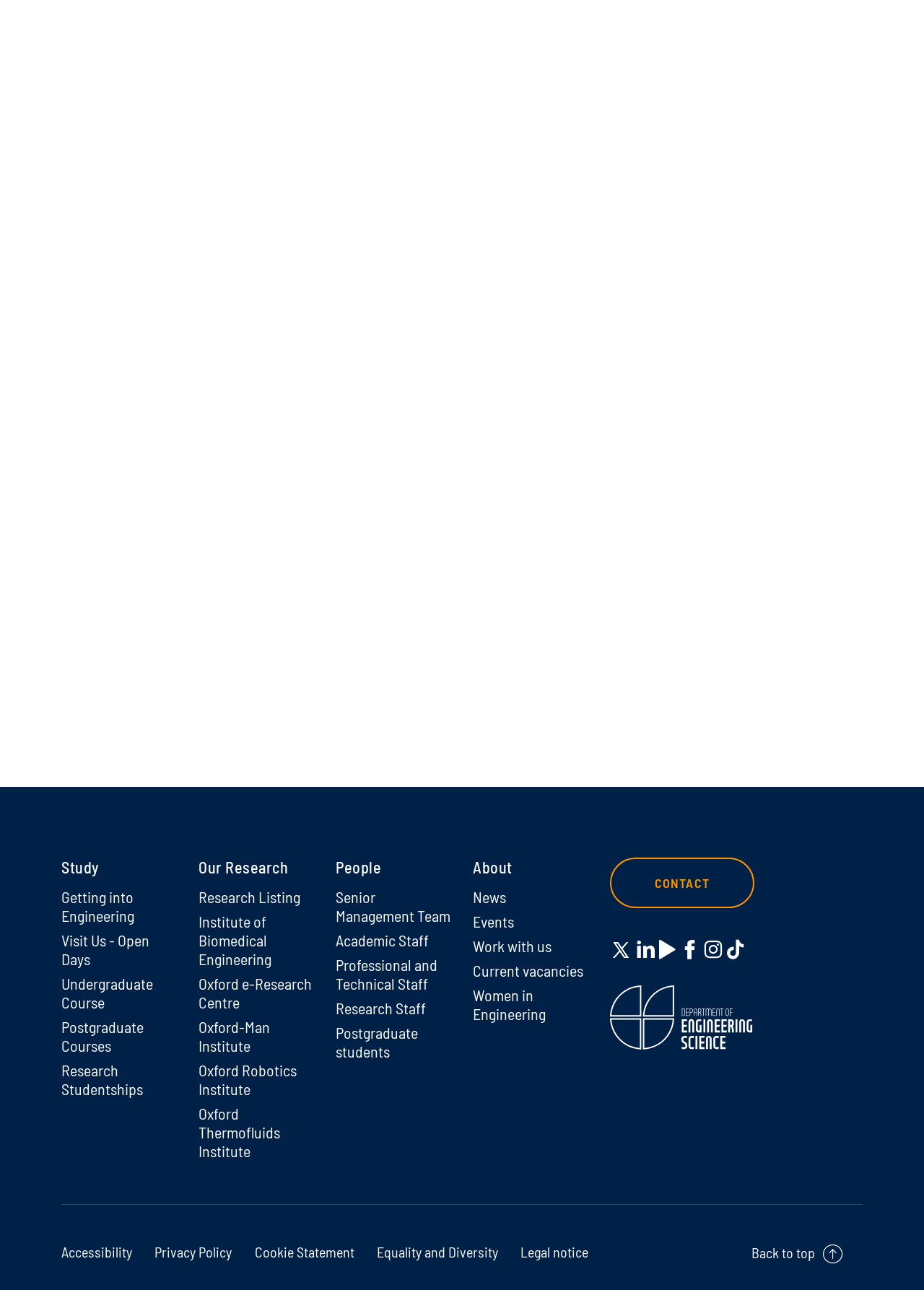Give a one-word or short-phrase answer to the following question: 
Who is the Project Team Manager?

Dr Rakesh Roshan